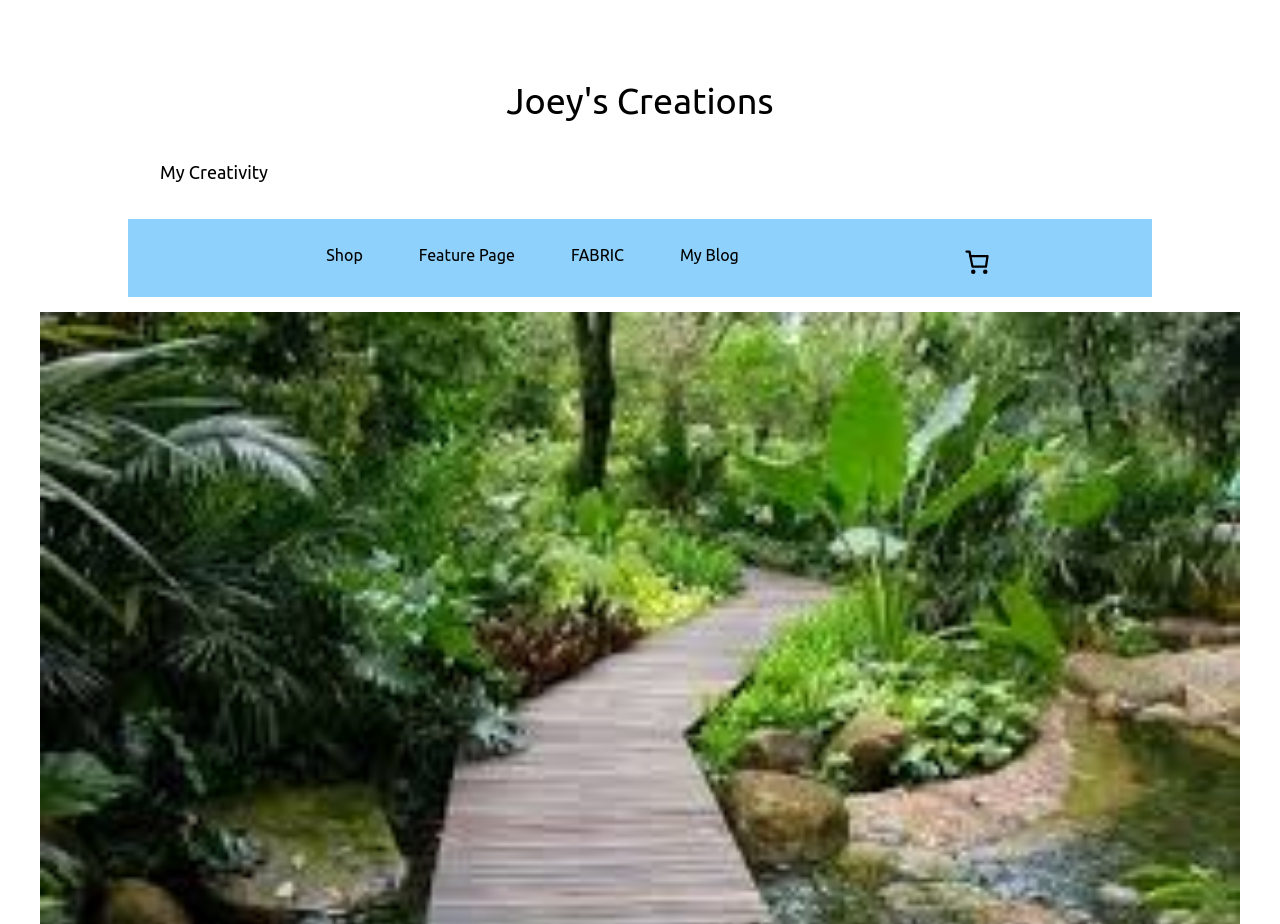What is the text below the heading?
Using the details from the image, give an elaborate explanation to answer the question.

Below the heading 'Joey's Creations' is a static text element that displays the text 'My Creativity'. This text is located near the top of the page and appears to be a subtitle or tagline.